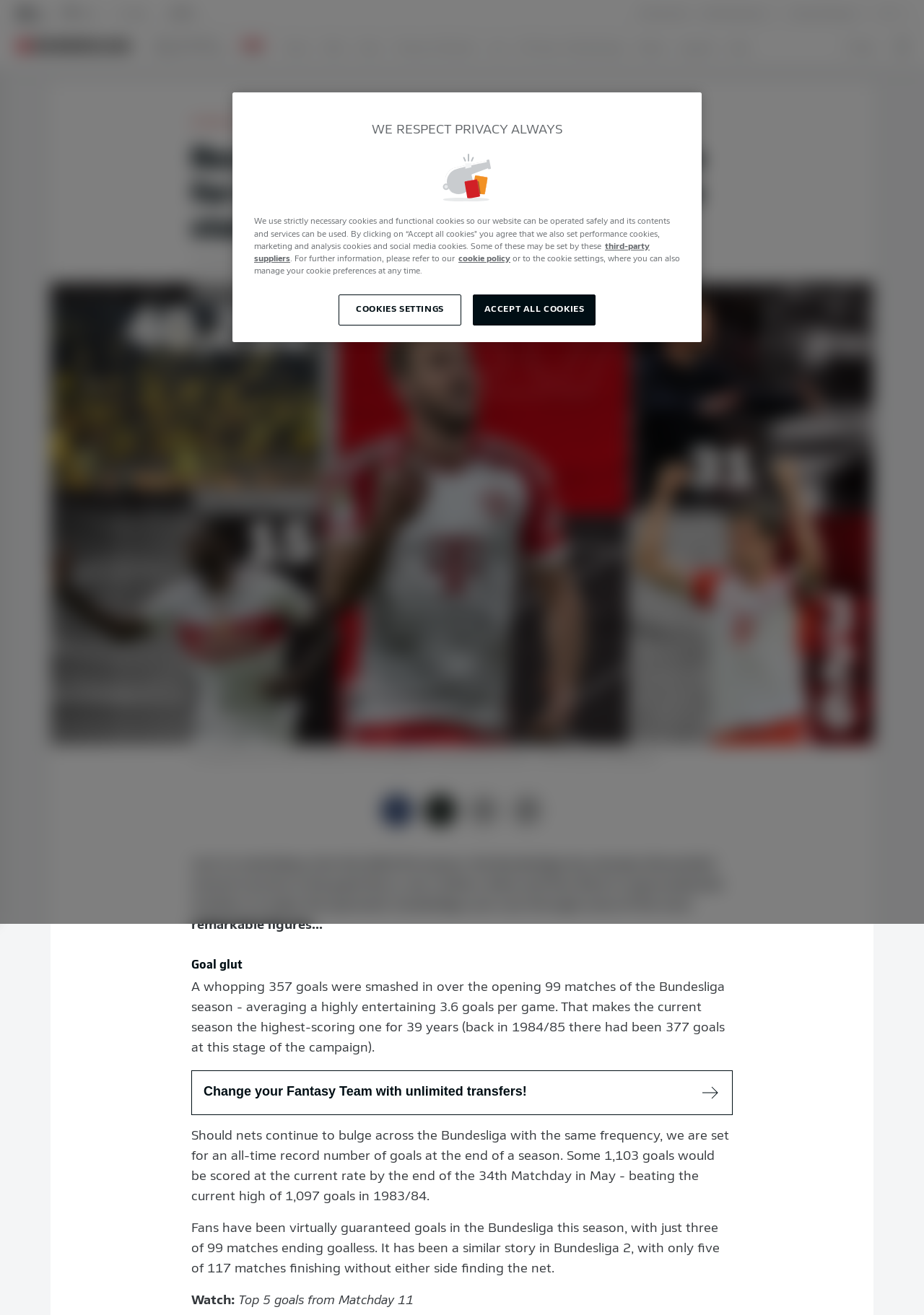Bounding box coordinates should be provided in the format (top-left x, top-left y, bottom-right x, bottom-right y) with all values between 0 and 1. Identify the bounding box for this UI element: Fixtures & Results

[0.426, 0.02, 0.529, 0.05]